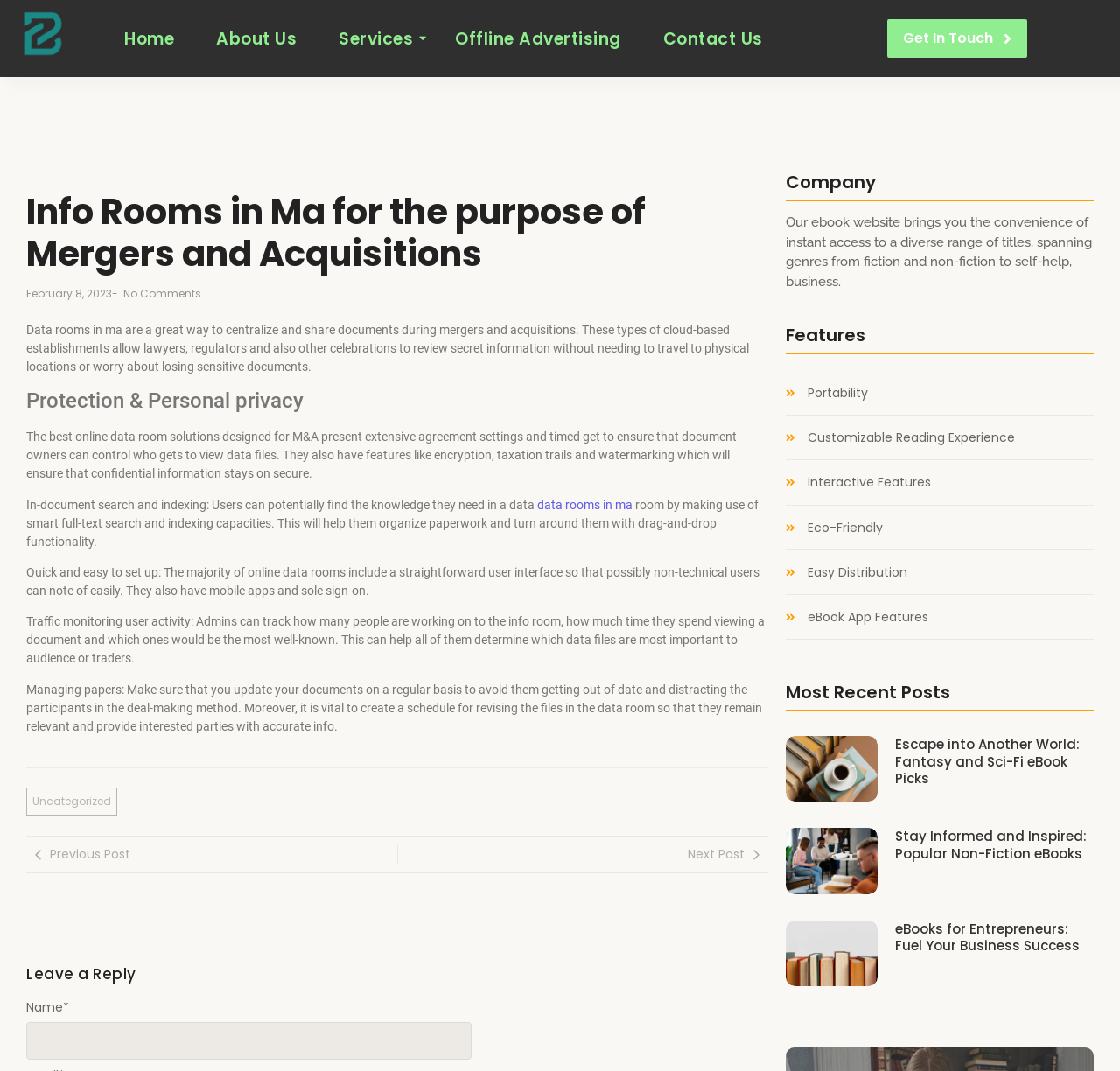Can you determine the main header of this webpage?

Info Rooms in Ma for the purpose of Mergers and Acquisitions